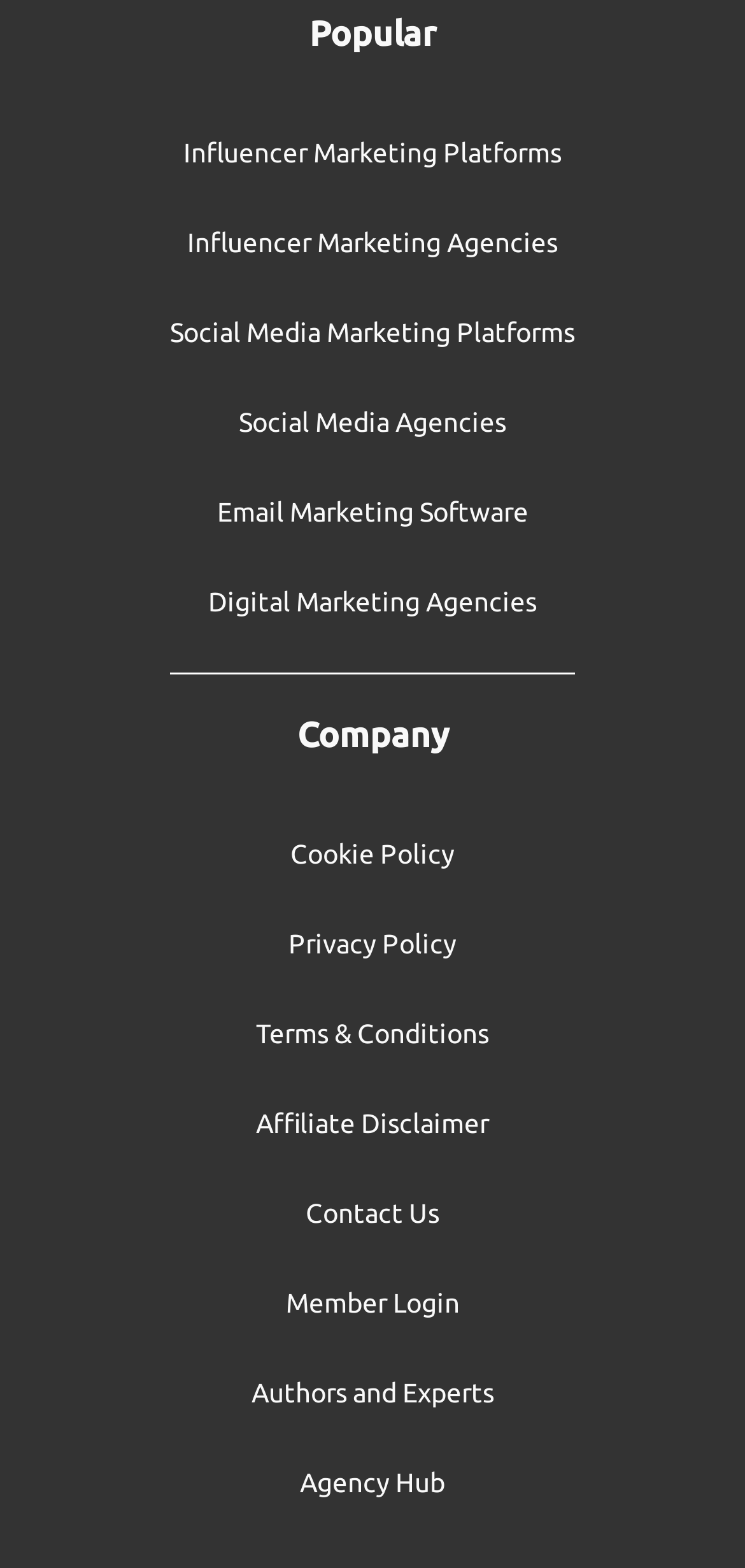Identify the bounding box coordinates for the region to click in order to carry out this instruction: "Explore Influencer Marketing Platforms". Provide the coordinates using four float numbers between 0 and 1, formatted as [left, top, right, bottom].

[0.246, 0.089, 0.754, 0.106]